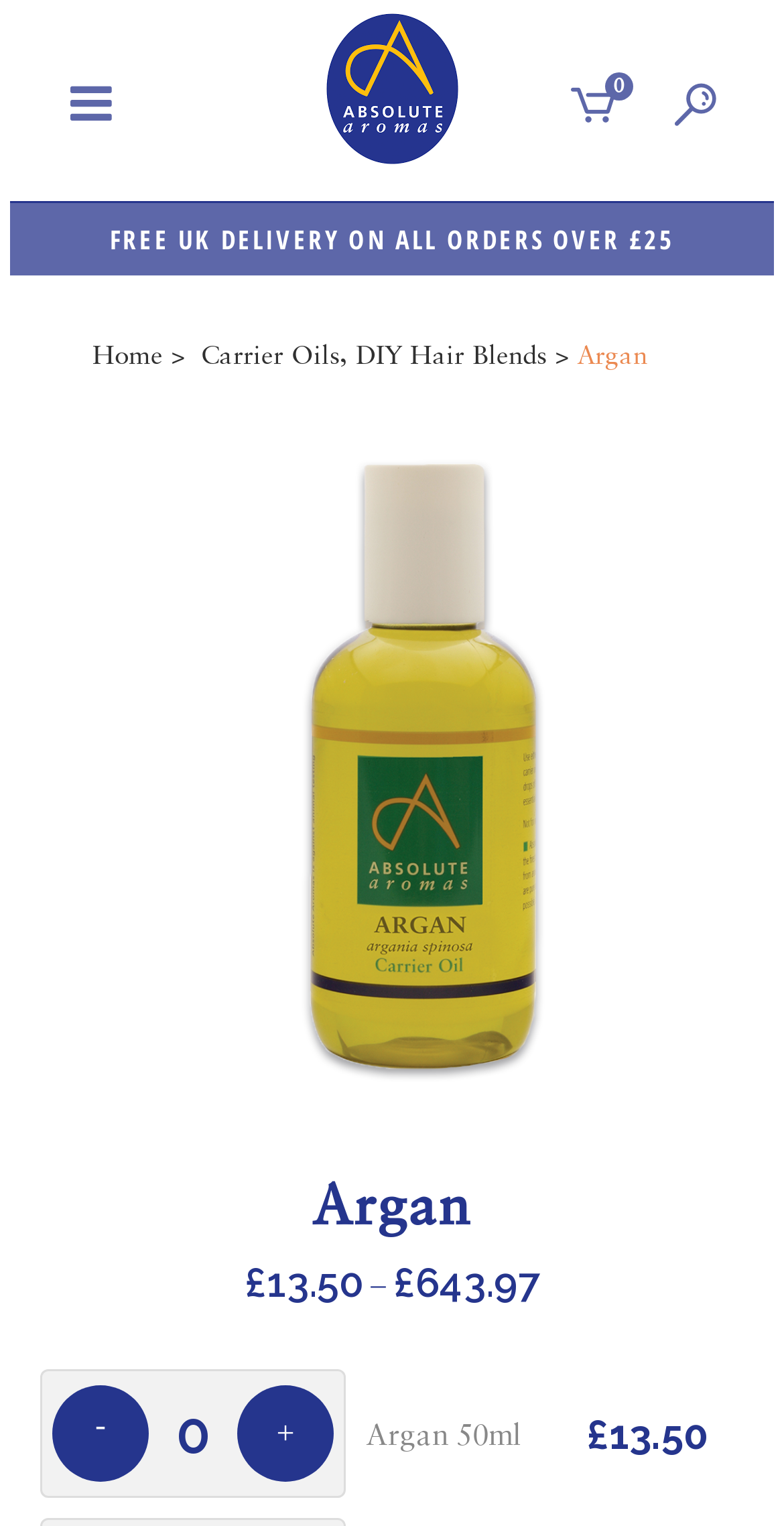Use a single word or phrase to answer the question:
What is the price of Argan Carrier Oil?

£13.50